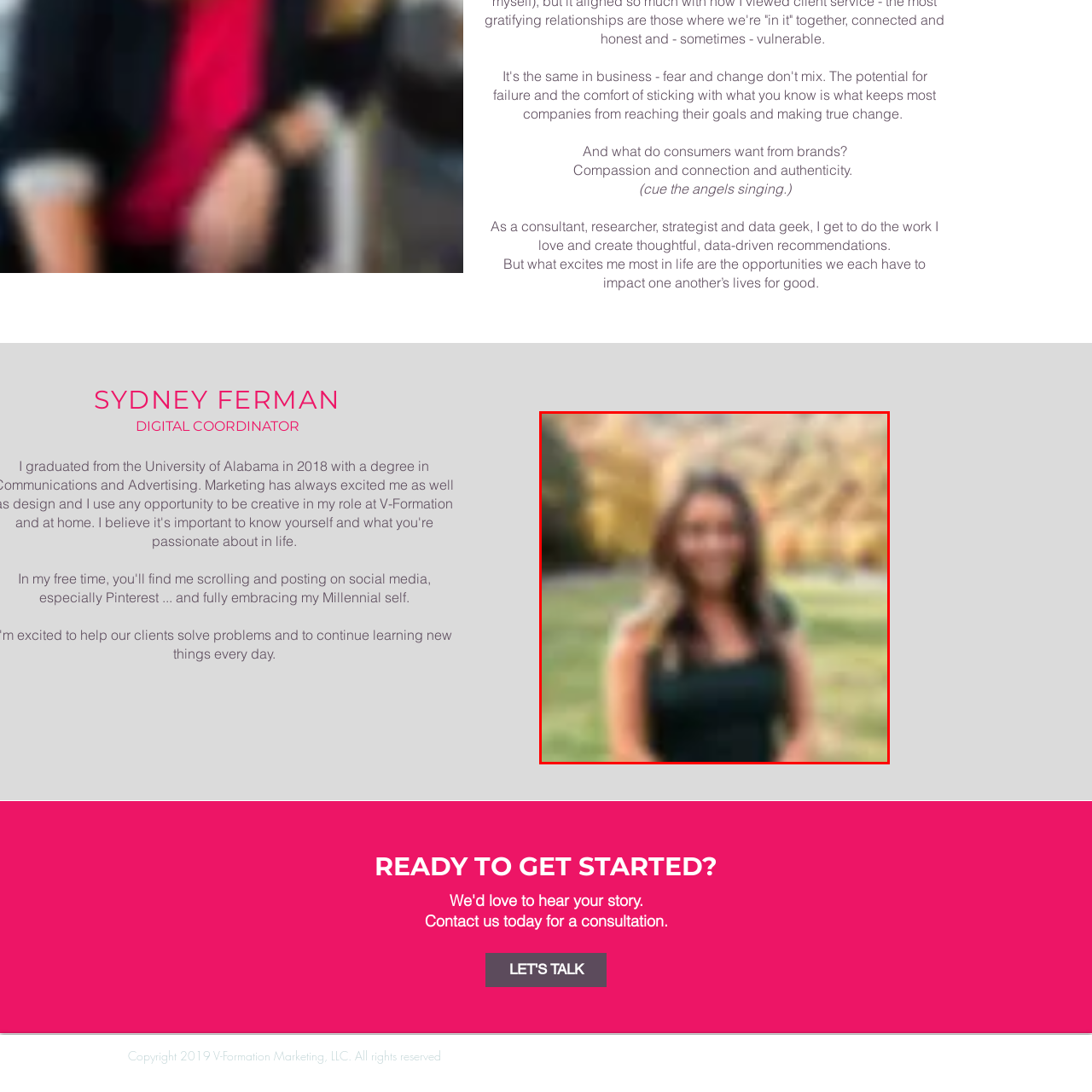What is the setting of the image?
Observe the section of the image outlined in red and answer concisely with a single word or phrase.

Outdoor